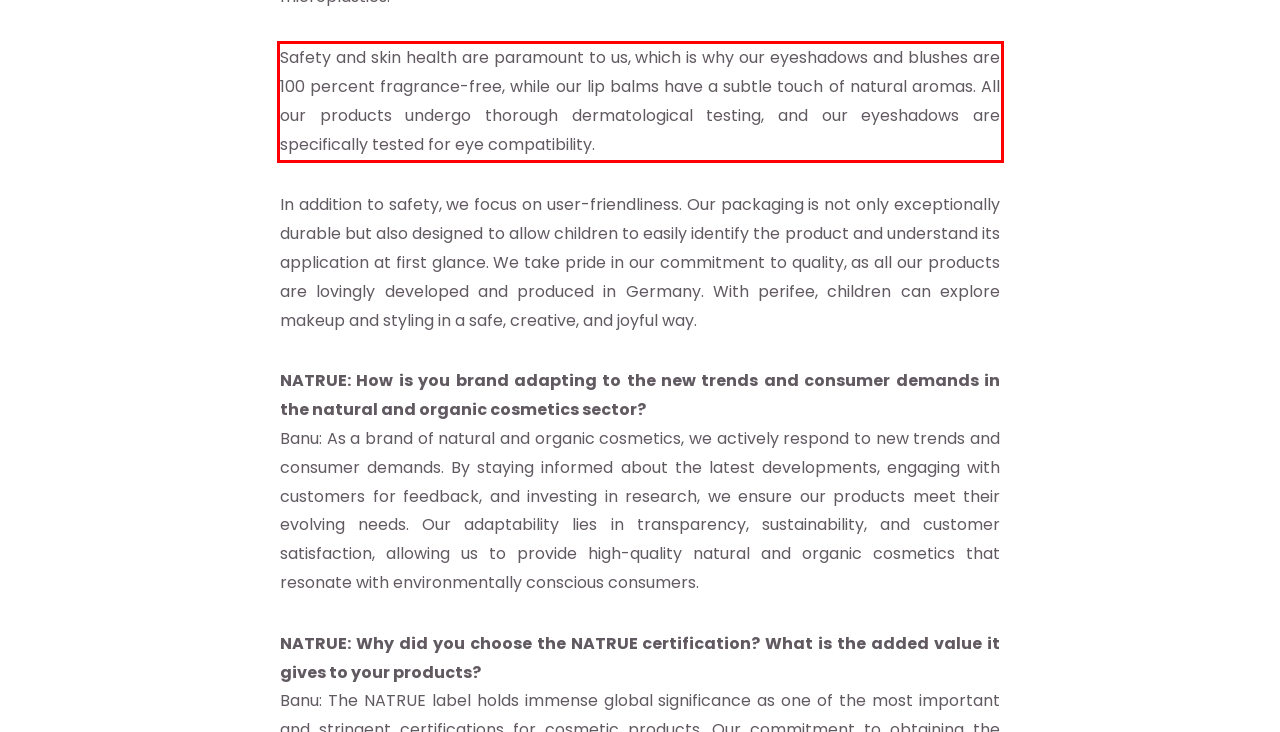Within the screenshot of the webpage, there is a red rectangle. Please recognize and generate the text content inside this red bounding box.

Safety and skin health are paramount to us, which is why our eyeshadows and blushes are 100 percent fragrance-free, while our lip balms have a subtle touch of natural aromas. All our products undergo thorough dermatological testing, and our eyeshadows are specifically tested for eye compatibility.